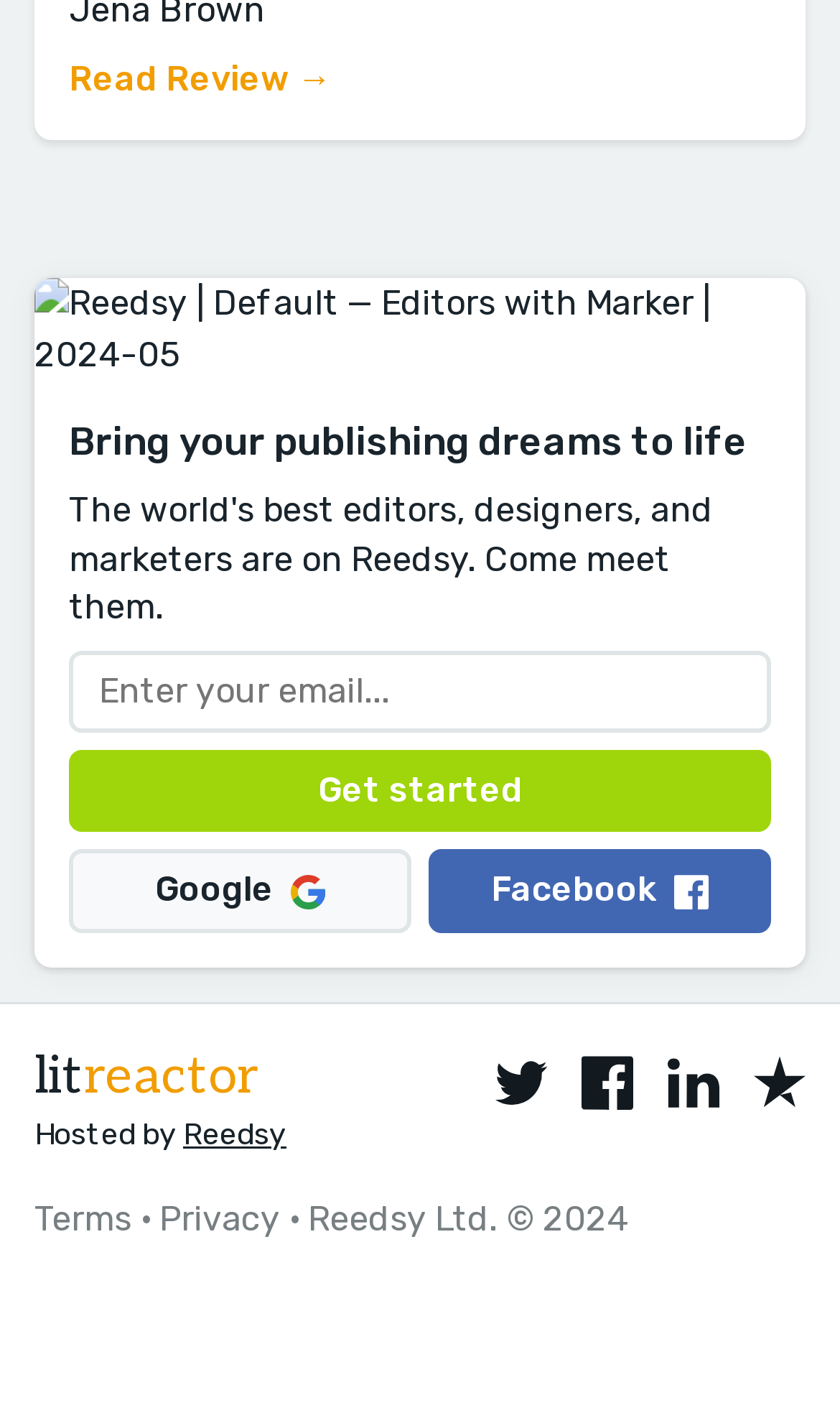Identify the bounding box coordinates of the element that should be clicked to fulfill this task: "click on insurance code violations". The coordinates should be provided as four float numbers between 0 and 1, i.e., [left, top, right, bottom].

None